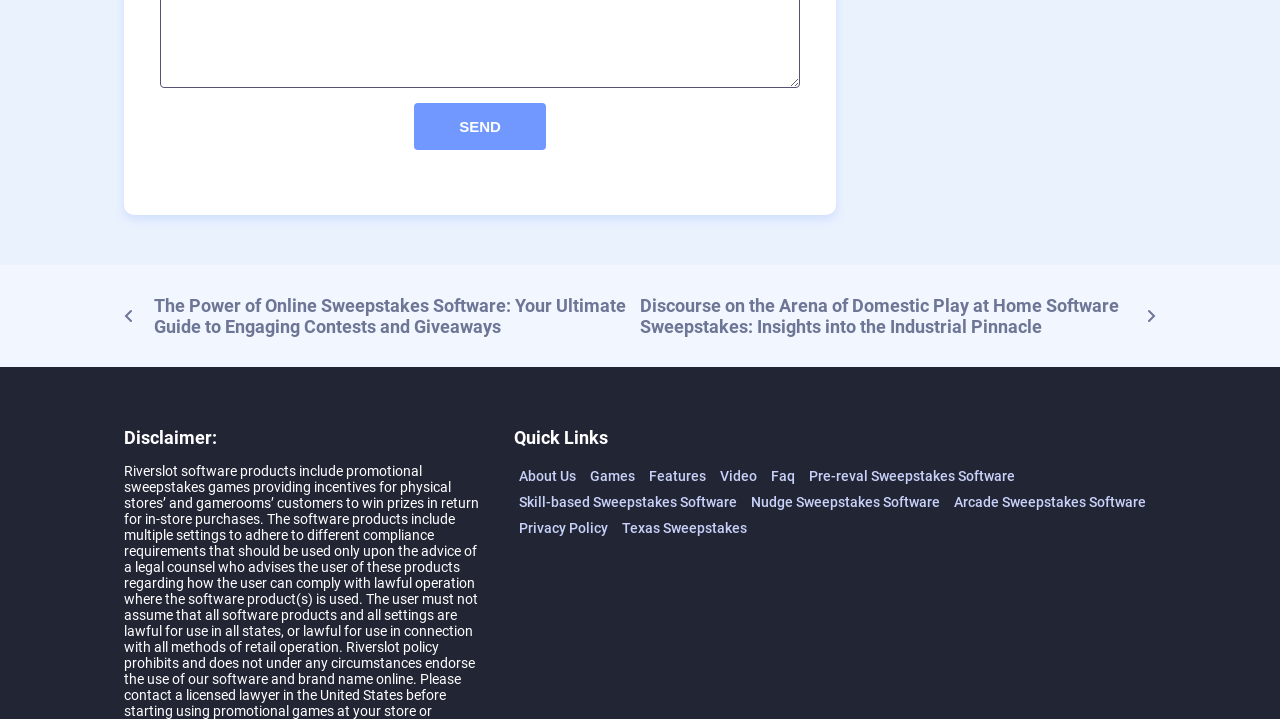Please specify the bounding box coordinates of the area that should be clicked to accomplish the following instruction: "Click the Send button". The coordinates should consist of four float numbers between 0 and 1, i.e., [left, top, right, bottom].

[0.324, 0.144, 0.426, 0.209]